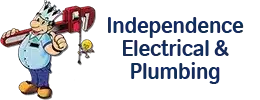Provide an in-depth description of all elements within the image.

The image features a friendly, cartoonish plumber mascot representing "Independence Electrical & Plumbing." The character is depicted holding a large red wrench over his shoulder, exuding a sense of approachable professionalism. Accompanying the image is the bold text "Independence Electrical & Plumbing," presented in a clear, modern font, emphasizing the brand's identity and services. This visual conveys a combination of expertise and accessibility, aimed at reassuring potential customers of their reliable plumbing and electrical solutions.